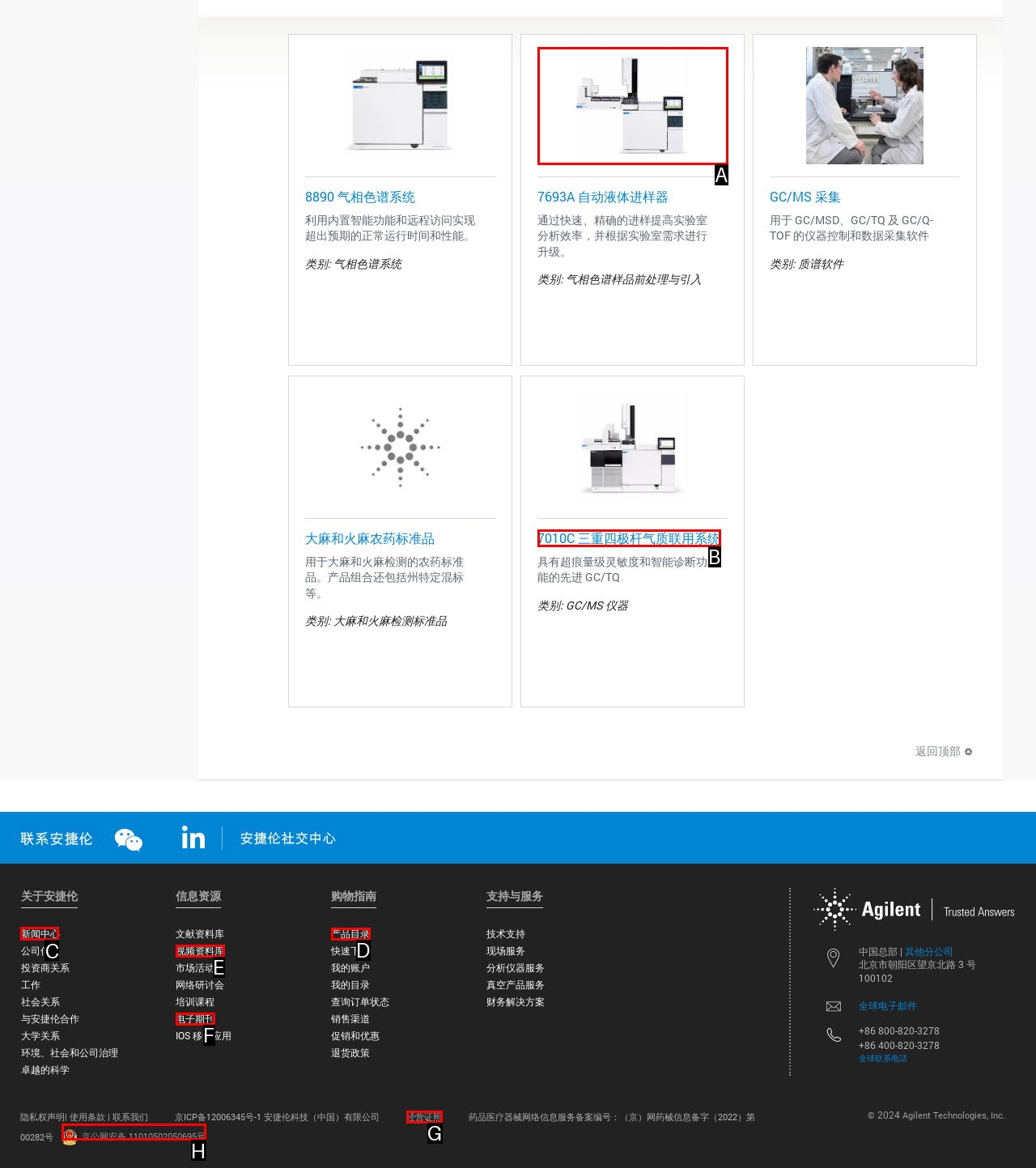Select the letter of the option that should be clicked to achieve the specified task: Explore the '新闻中心'. Respond with just the letter.

C